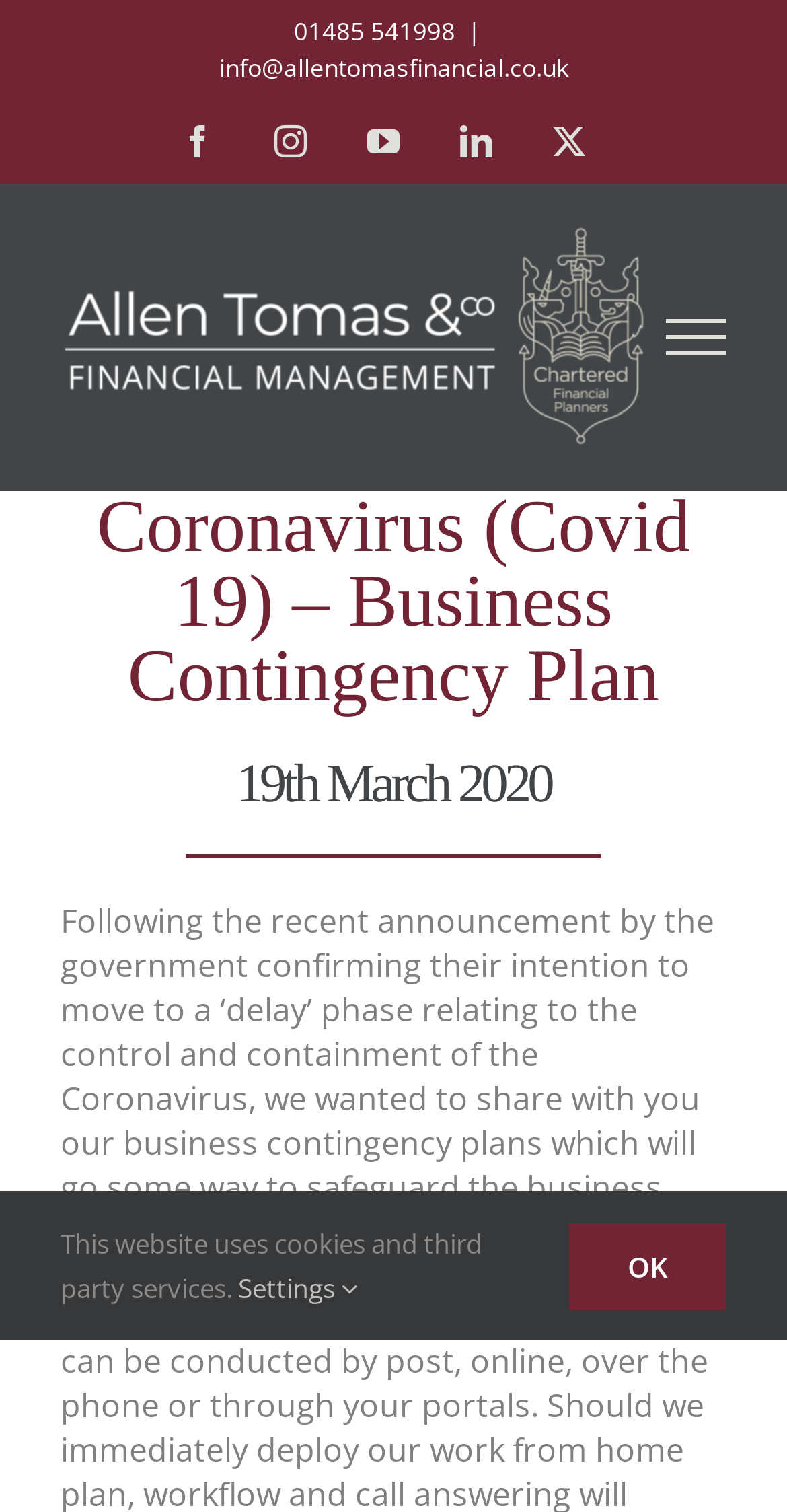Use the details in the image to answer the question thoroughly: 
What is the phone number of Allen Tomas & Co Financial Management?

The phone number can be found at the top of the webpage, next to the '|' symbol, which is a separator between the phone number and the email address.